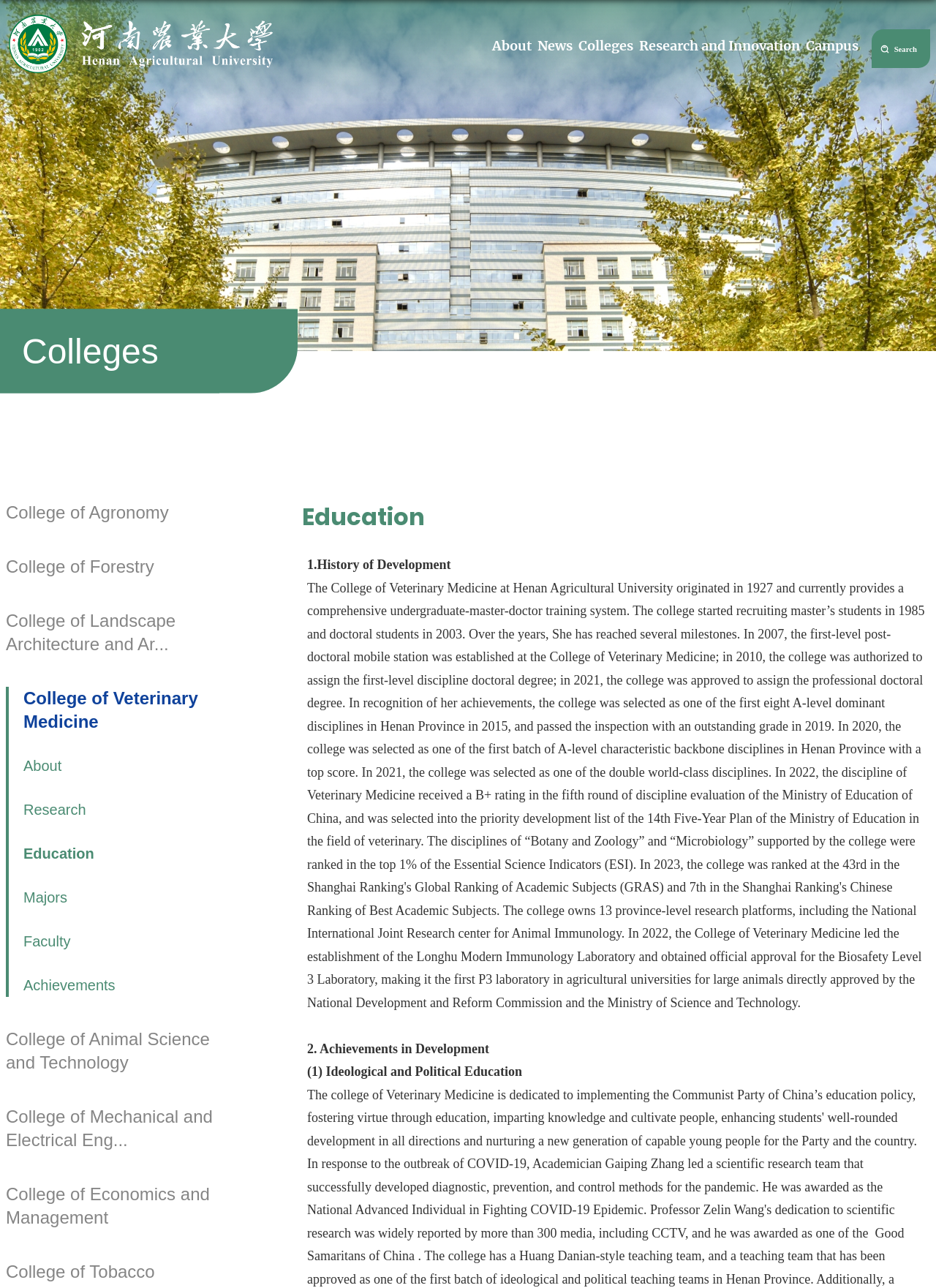How many colleges are listed on the webpage?
Analyze the image and provide a thorough answer to the question.

There are 9 college links listed on the webpage, including College of Agronomy, College of Forestry, College of Landscape Architecture and Arts, College of Veterinary Medicine, College of Animal Science and Technology, College of Mechanical and Electrical Engineering, College of Economics and Management, and College of Tobacco.